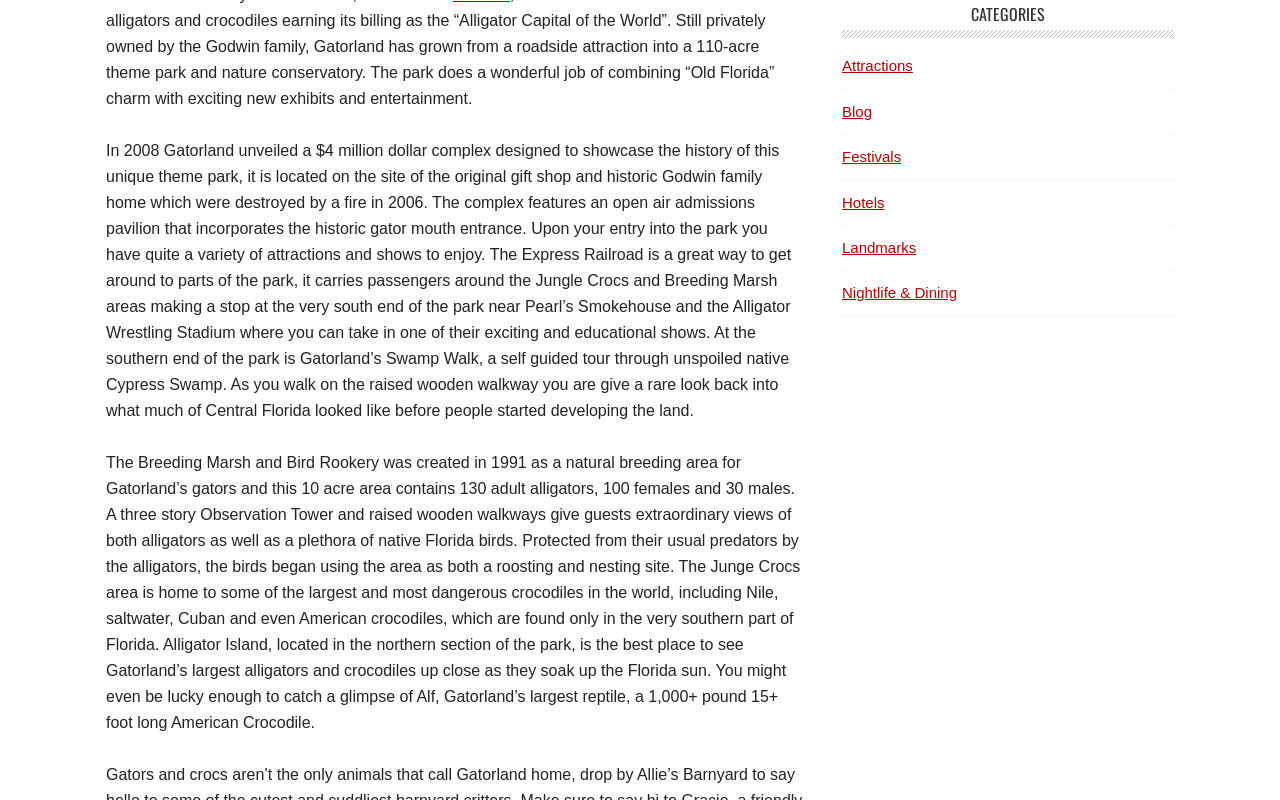From the webpage screenshot, predict the bounding box of the UI element that matches this description: "Nightlife & Dining".

[0.658, 0.355, 0.748, 0.377]